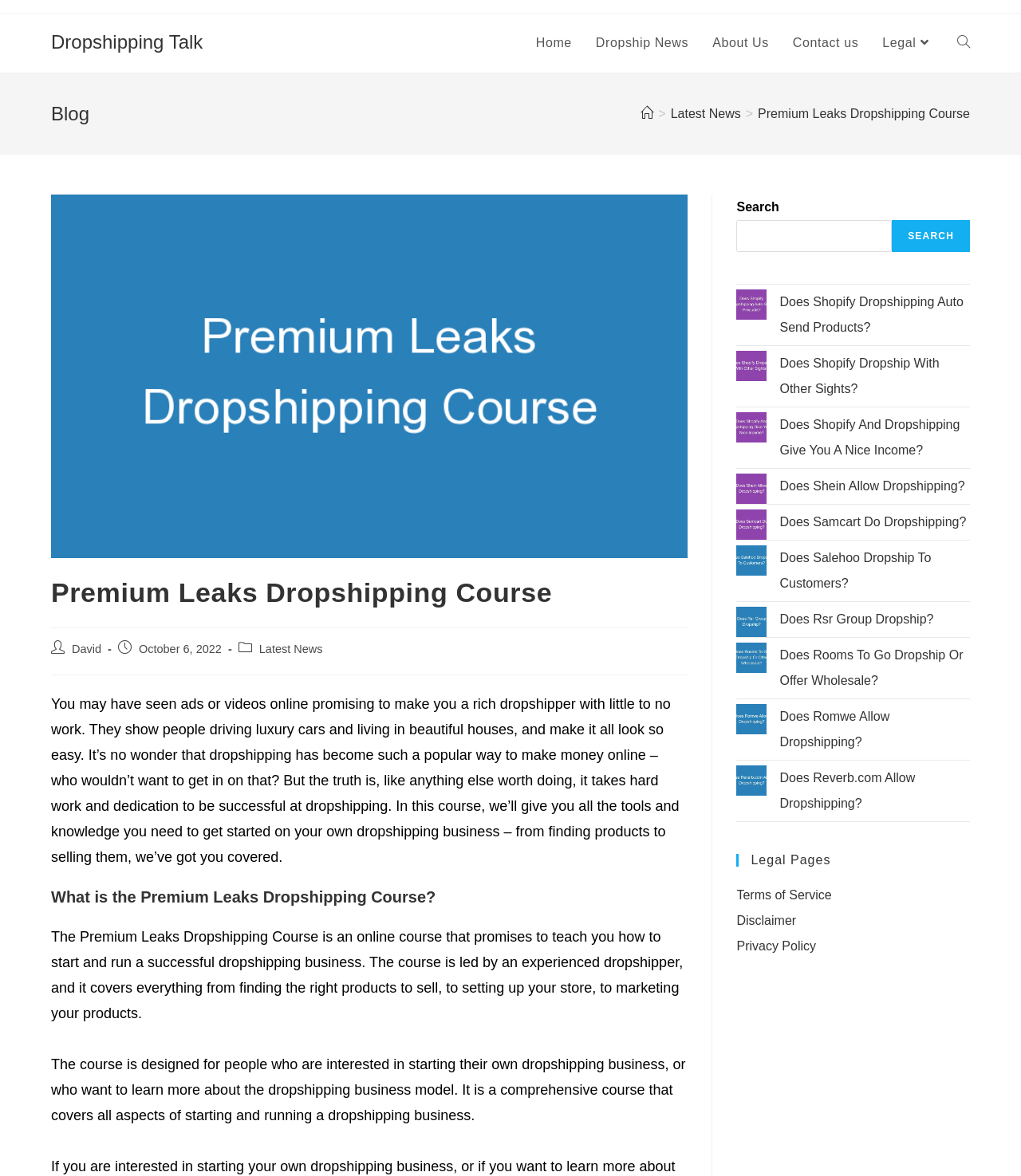Determine the bounding box coordinates for the area you should click to complete the following instruction: "View the 'Terms of Service'".

[0.721, 0.755, 0.815, 0.767]